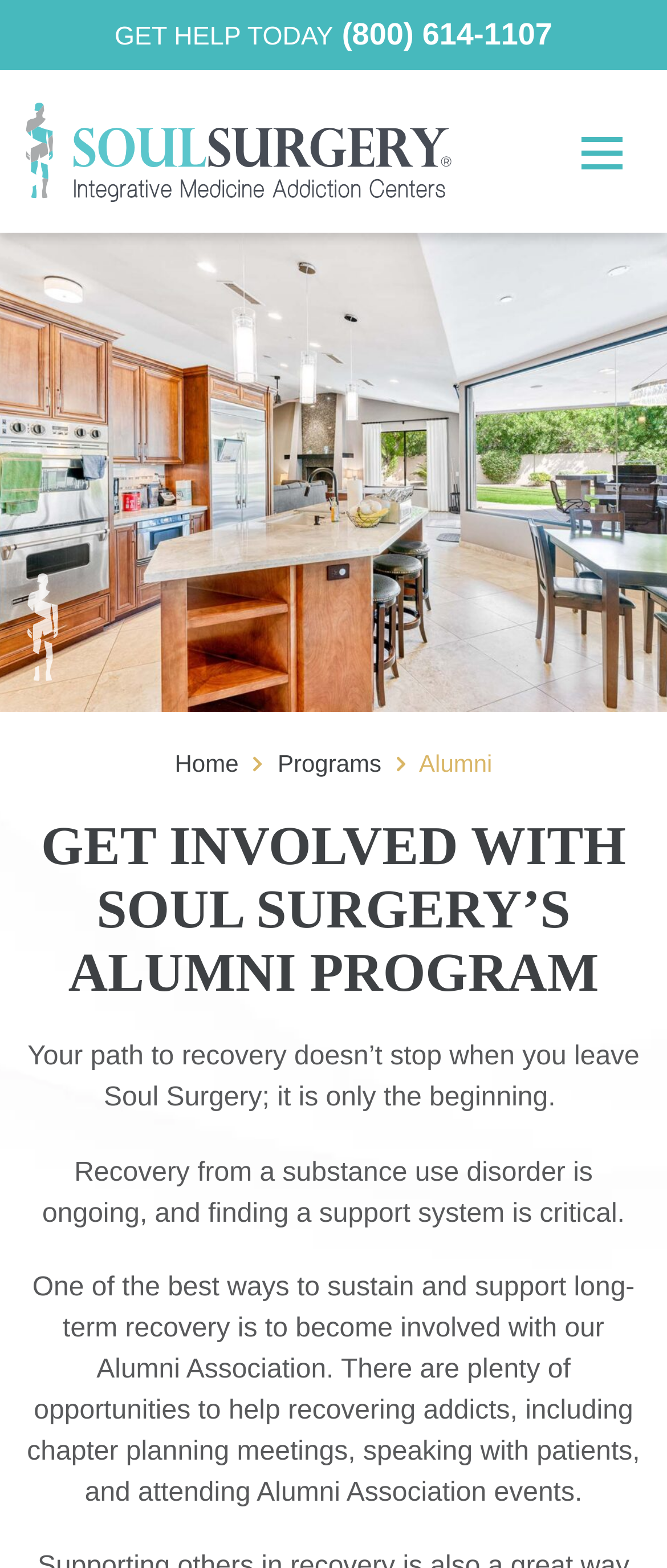Describe all visible elements and their arrangement on the webpage.

The webpage is about the Rehabilitation Alumni Program in Scottsdale, Arizona, specifically Soul Surgery. At the top, there is a "Skip to main content" link, followed by a navigation menu with links to "Programs", "Treatments", "Substance Use", "About", "Resources", and "Facilities", each accompanied by a small image. 

Below the navigation menu, there is a prominent "Get Help" text, and a call-to-action link "GET HELP TODAY" with a phone number. 

On the left side, there is a secondary navigation menu with links to "Home" and "Programs". 

The main content of the page is focused on the Alumni Program, with a heading "GET INVOLVED WITH SOUL SURGERY’S ALUMNI PROGRAM". The text explains that recovery from substance use disorder is ongoing and finding a support system is critical. It highlights the importance of getting involved with the Alumni Association, which offers opportunities to help recovering addicts, such as chapter planning meetings, speaking with patients, and attending events.